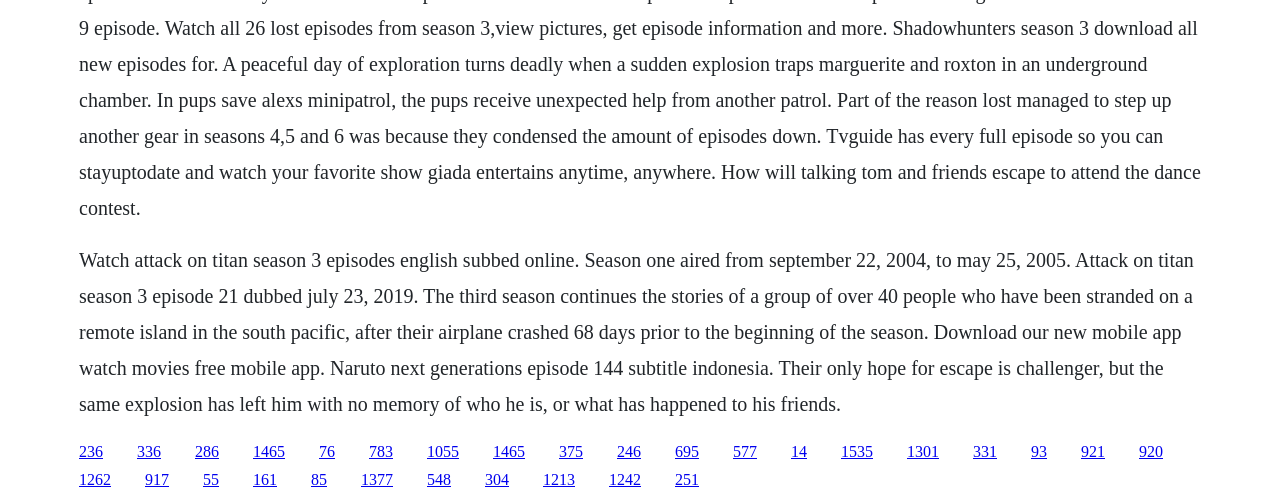What is the episode number of Naruto mentioned?
We need a detailed and meticulous answer to the question.

The text mentions 'Naruto next generations episode 144 subtitle indonesia' which indicates that the episode number of Naruto being referred to is 144.